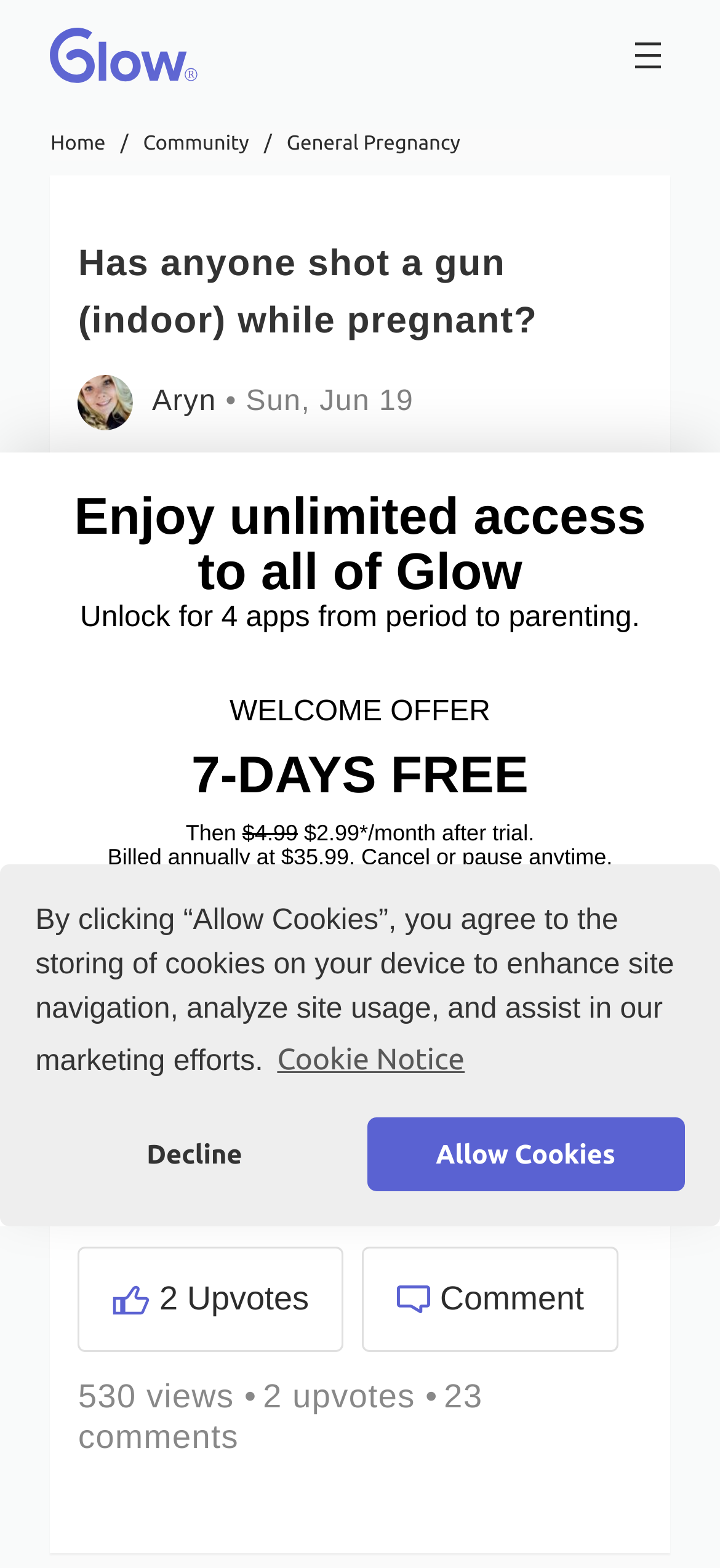Please identify the bounding box coordinates of the region to click in order to complete the given instruction: "Upvote the post". The coordinates should be four float numbers between 0 and 1, i.e., [left, top, right, bottom].

[0.108, 0.795, 0.478, 0.862]